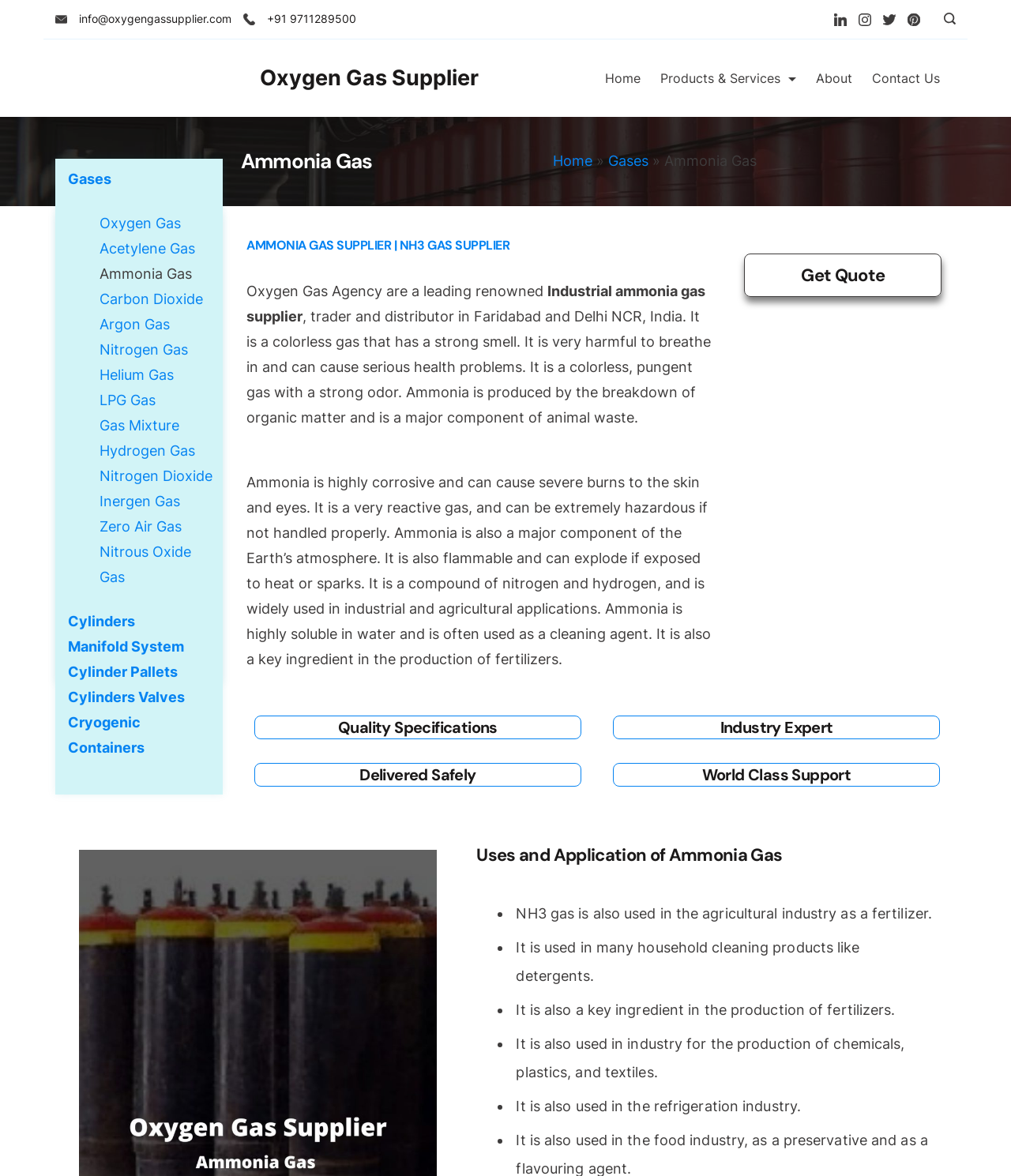Determine the bounding box coordinates of the clickable region to execute the instruction: "Read the 'HDFC Passbook 2022 – Comprehensive Details' section". The coordinates should be four float numbers between 0 and 1, denoted as [left, top, right, bottom].

None